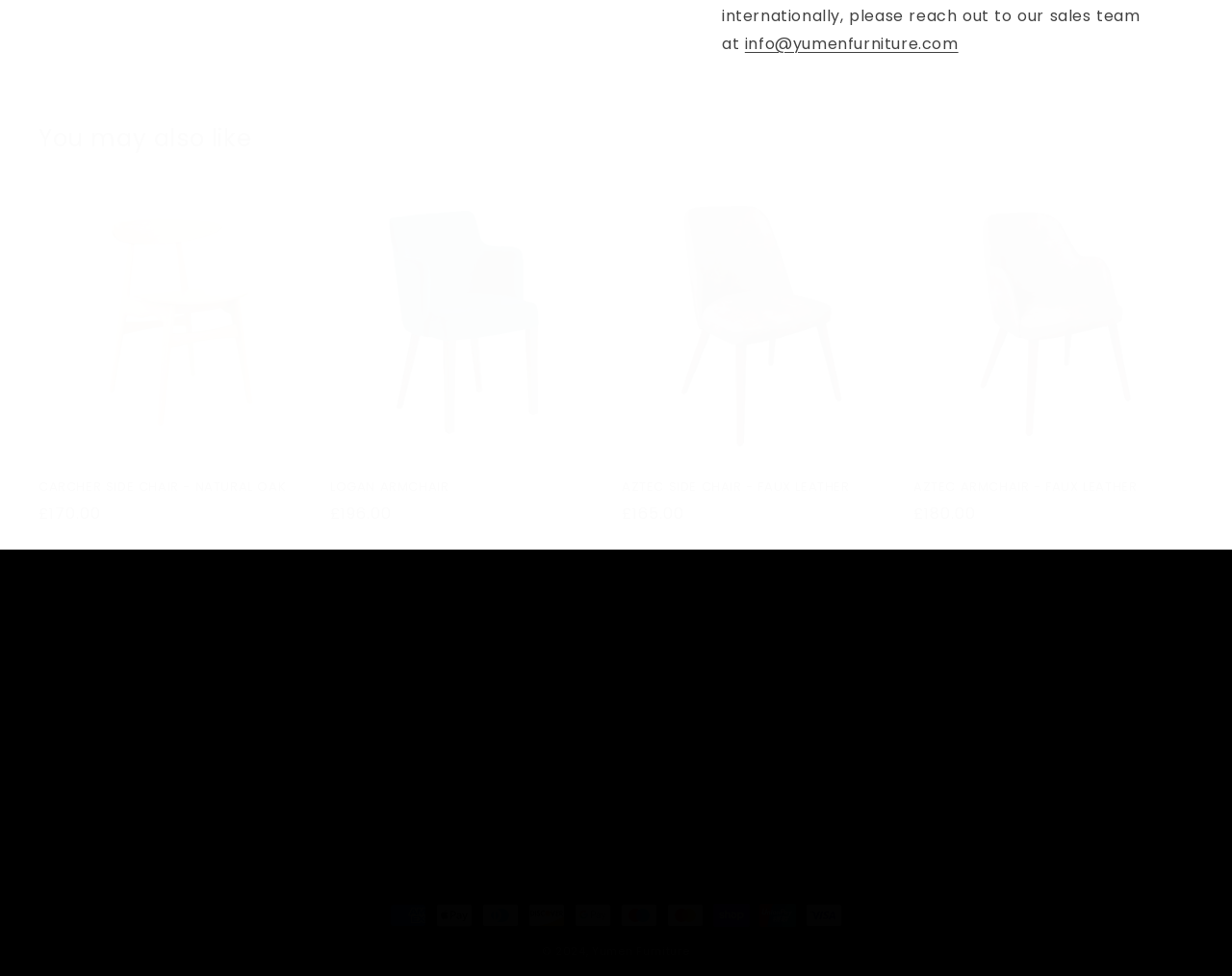Please give a short response to the question using one word or a phrase:
What is the copyright year of Yumen Furniture's website?

2024